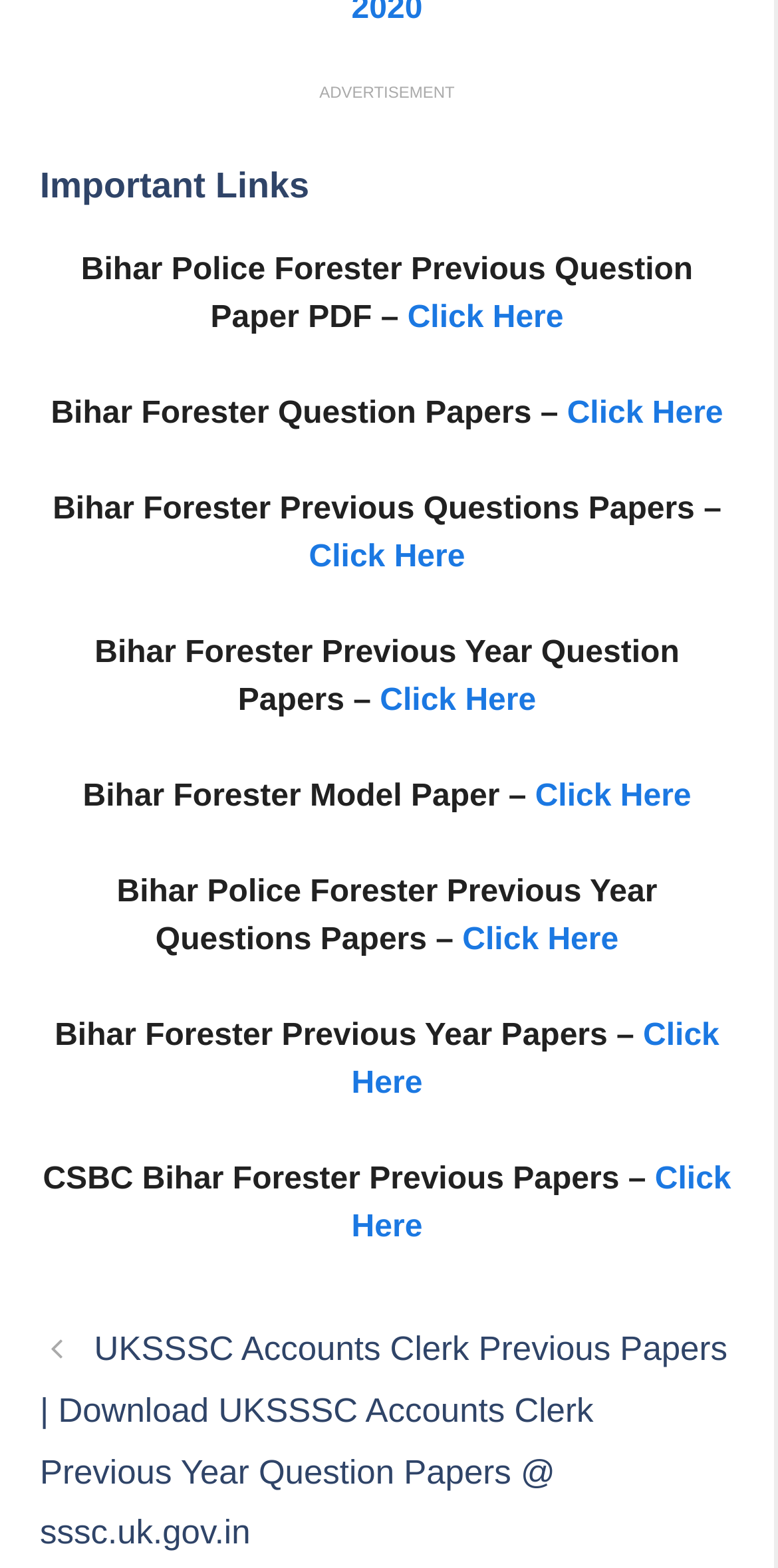Could you determine the bounding box coordinates of the clickable element to complete the instruction: "Click on 'Click Here' to view Bihar Forester Previous Questions Papers"? Provide the coordinates as four float numbers between 0 and 1, i.e., [left, top, right, bottom].

[0.397, 0.345, 0.598, 0.367]